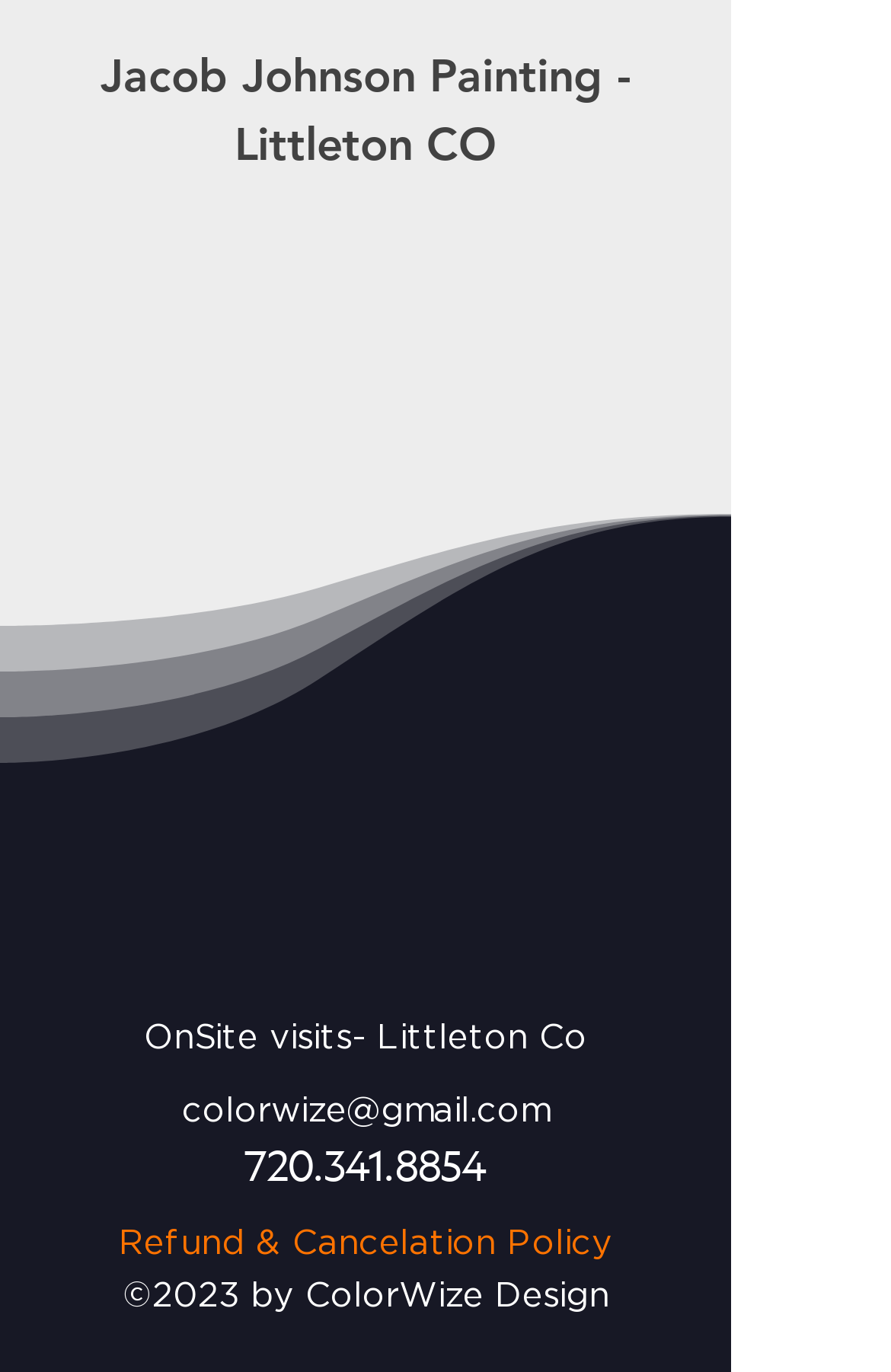What is the email address for contact?
Refer to the image and provide a concise answer in one word or phrase.

colorwize@gmail.com